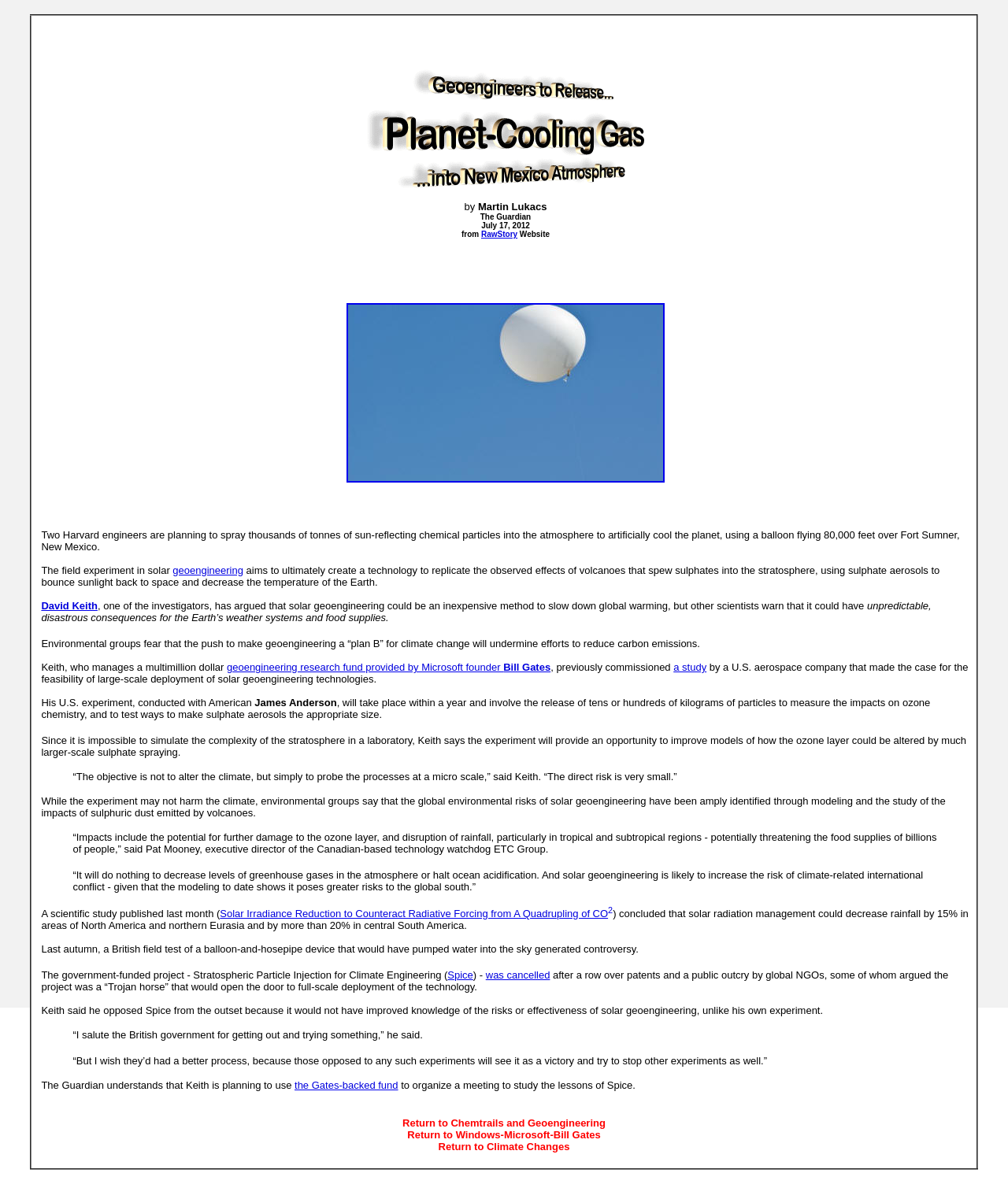What is the name of the project that was cancelled?
Provide a one-word or short-phrase answer based on the image.

Spice